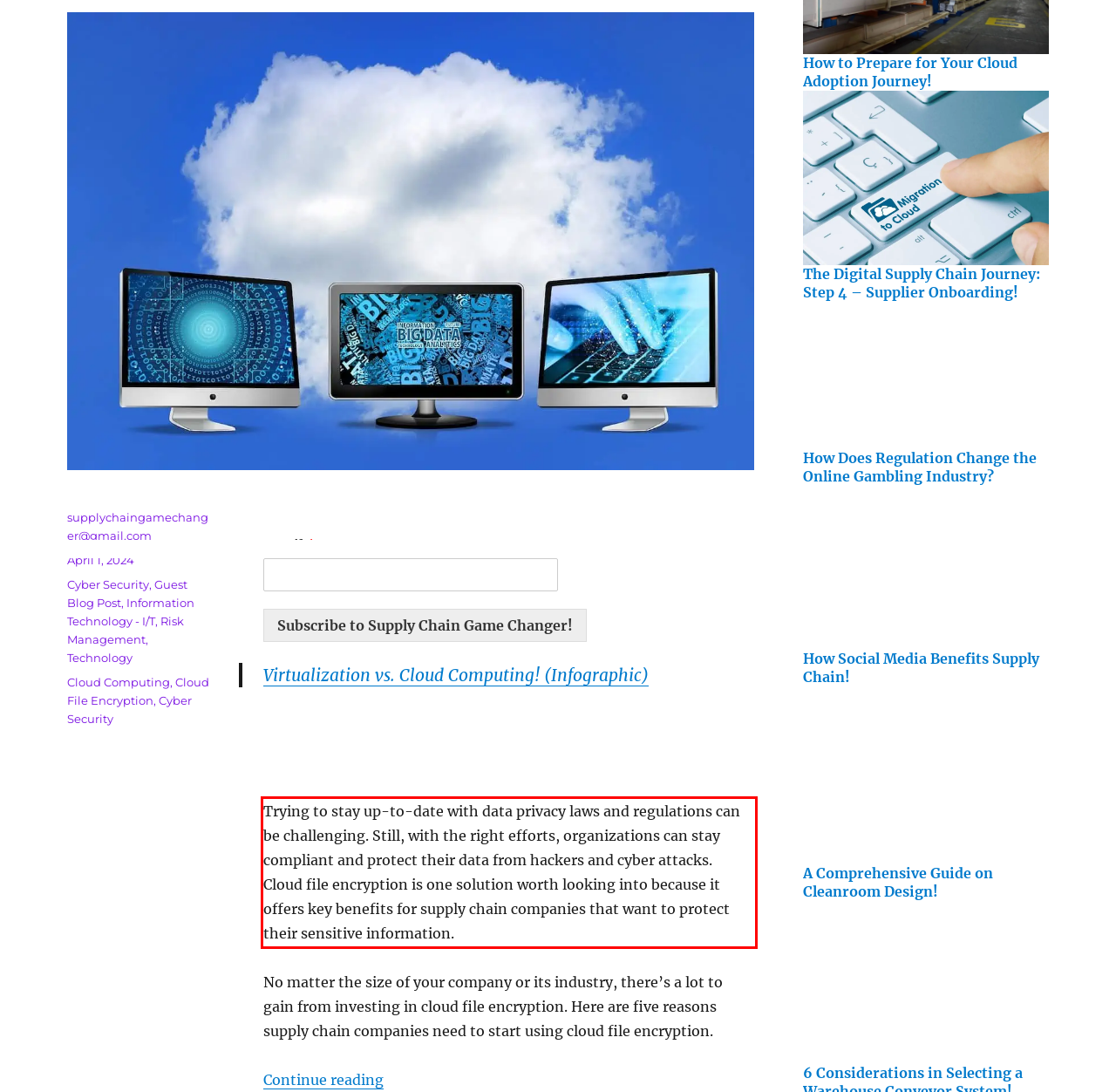Review the screenshot of the webpage and recognize the text inside the red rectangle bounding box. Provide the extracted text content.

Trying to stay up-to-date with data privacy laws and regulations can be challenging. Still, with the right efforts, organizations can stay compliant and protect their data from hackers and cyber attacks. Cloud file encryption is one solution worth looking into because it offers key benefits for supply chain companies that want to protect their sensitive information.